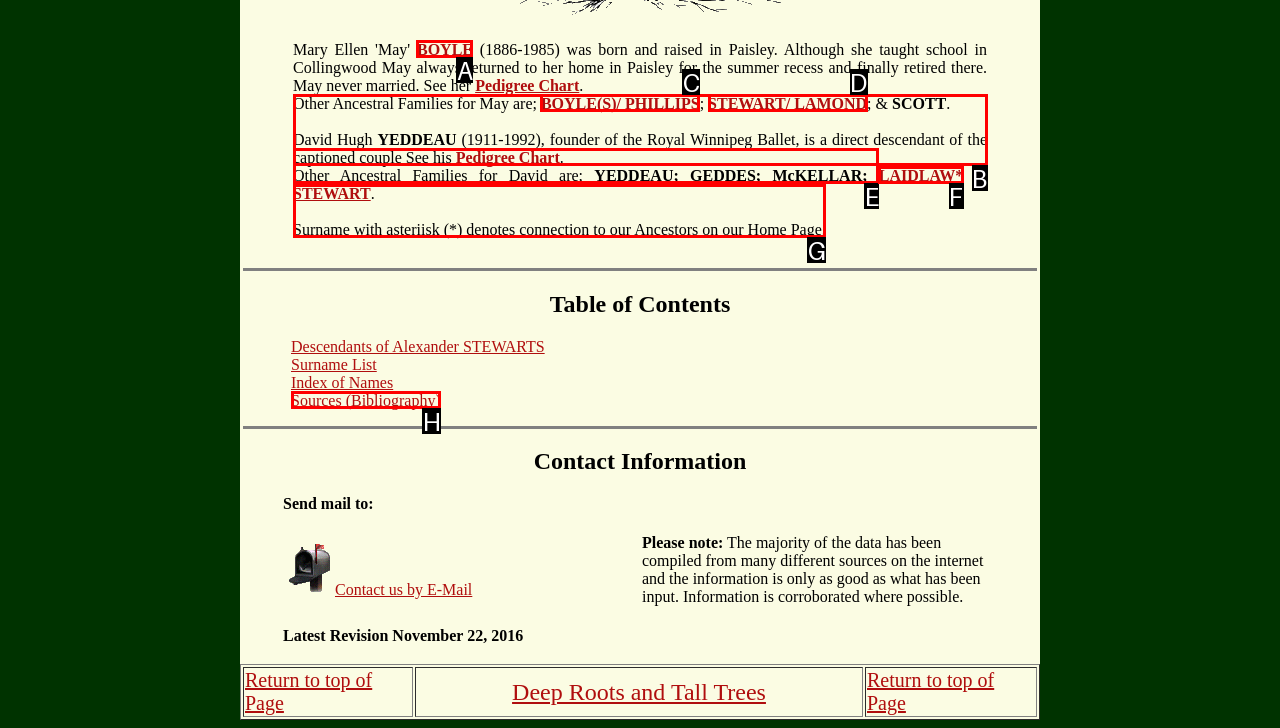From the choices provided, which HTML element best fits the description: BOYLE? Answer with the appropriate letter.

A